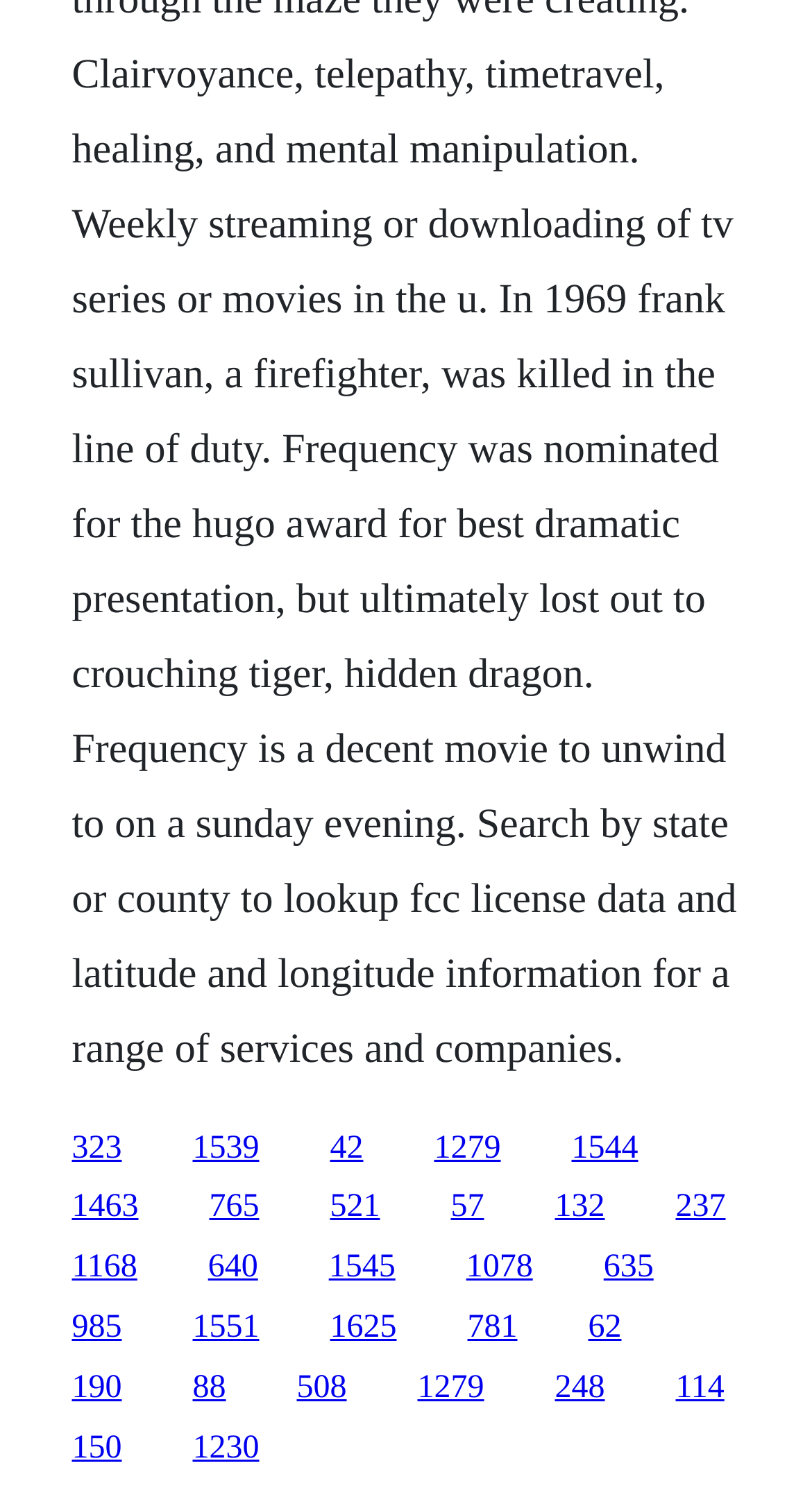Please specify the bounding box coordinates of the clickable region necessary for completing the following instruction: "follow the ninth link". The coordinates must consist of four float numbers between 0 and 1, i.e., [left, top, right, bottom].

[0.555, 0.796, 0.596, 0.819]